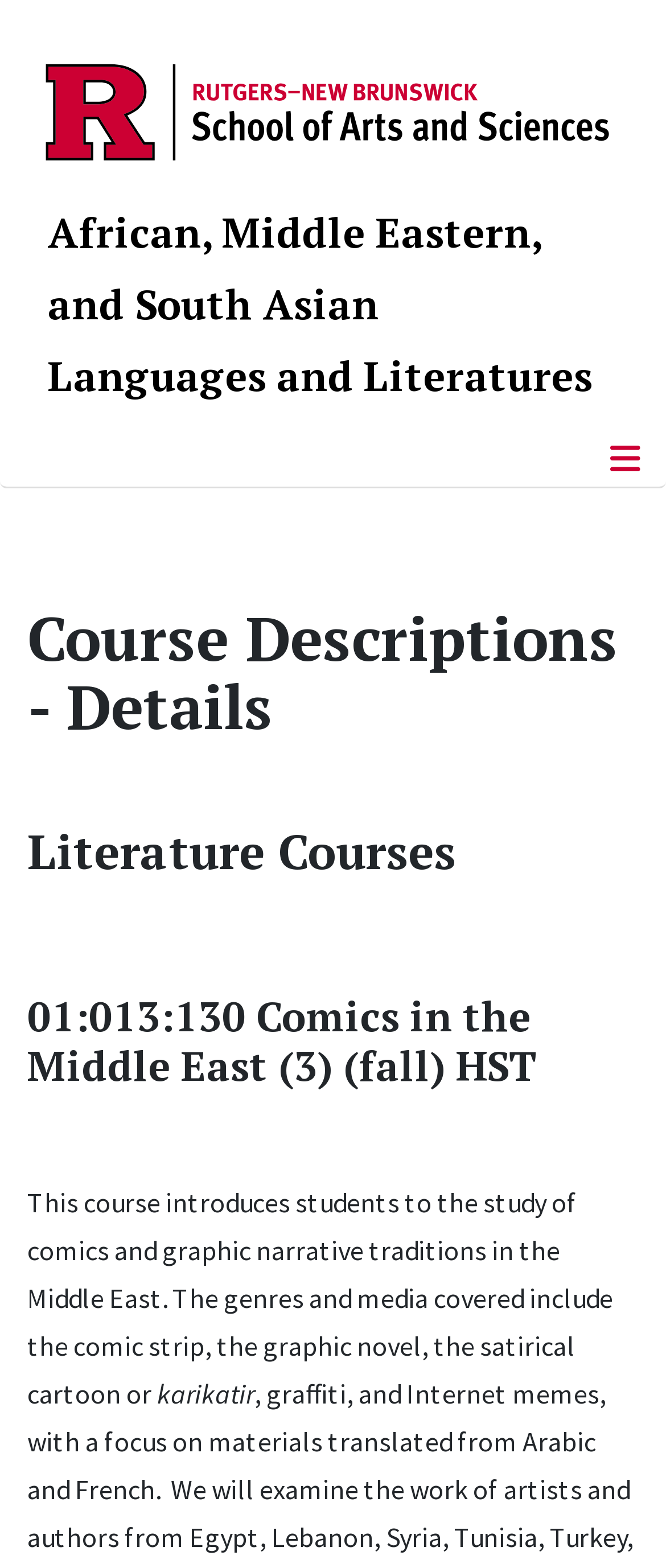What is the purpose of the button 'Toggle Navigation'?
We need a detailed and exhaustive answer to the question. Please elaborate.

I found the answer by looking at the button element with the text 'Toggle Navigation' and its attribute 'controls: navbar88', which indicates that the button is used to control the navigation bar.